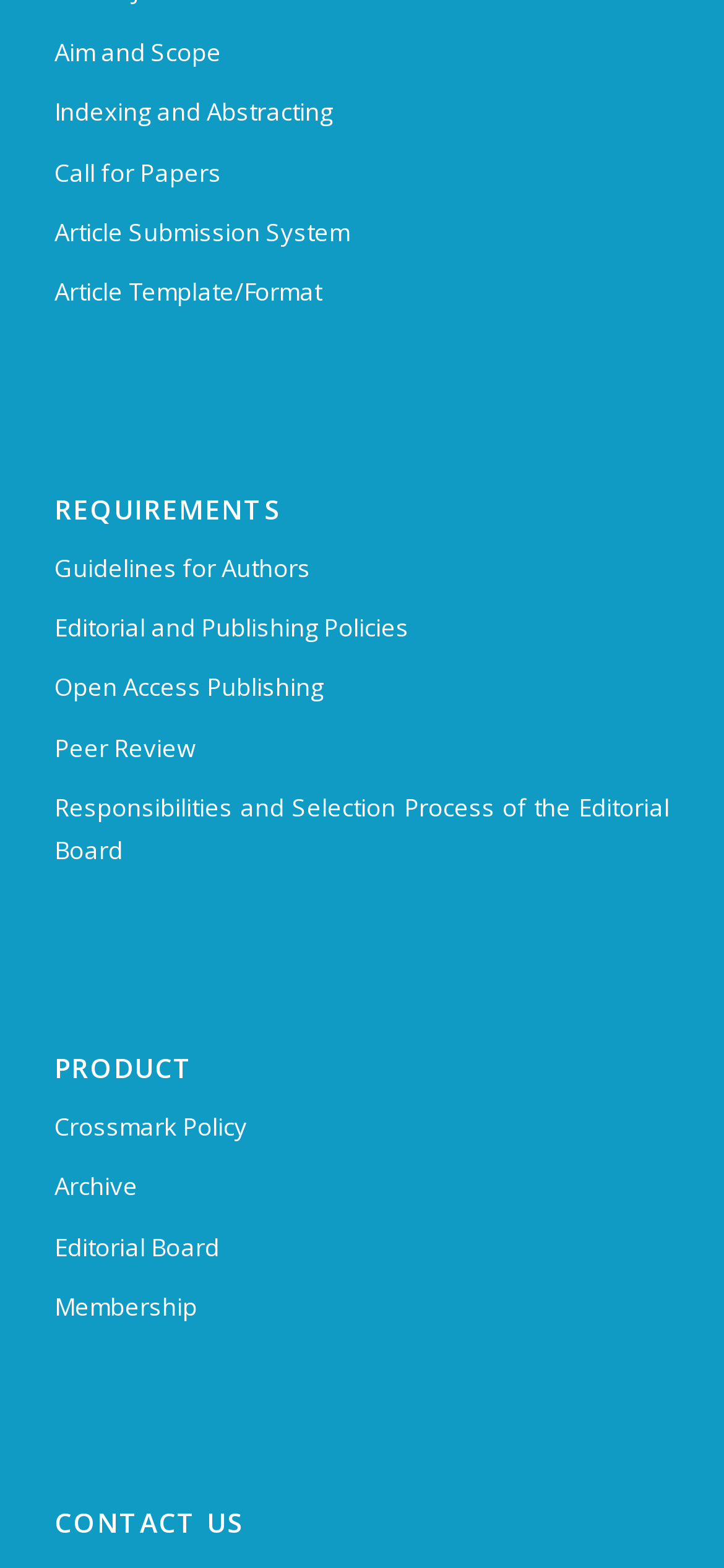Pinpoint the bounding box coordinates of the element you need to click to execute the following instruction: "Learn about open access publishing". The bounding box should be represented by four float numbers between 0 and 1, in the format [left, top, right, bottom].

[0.075, 0.42, 0.925, 0.459]